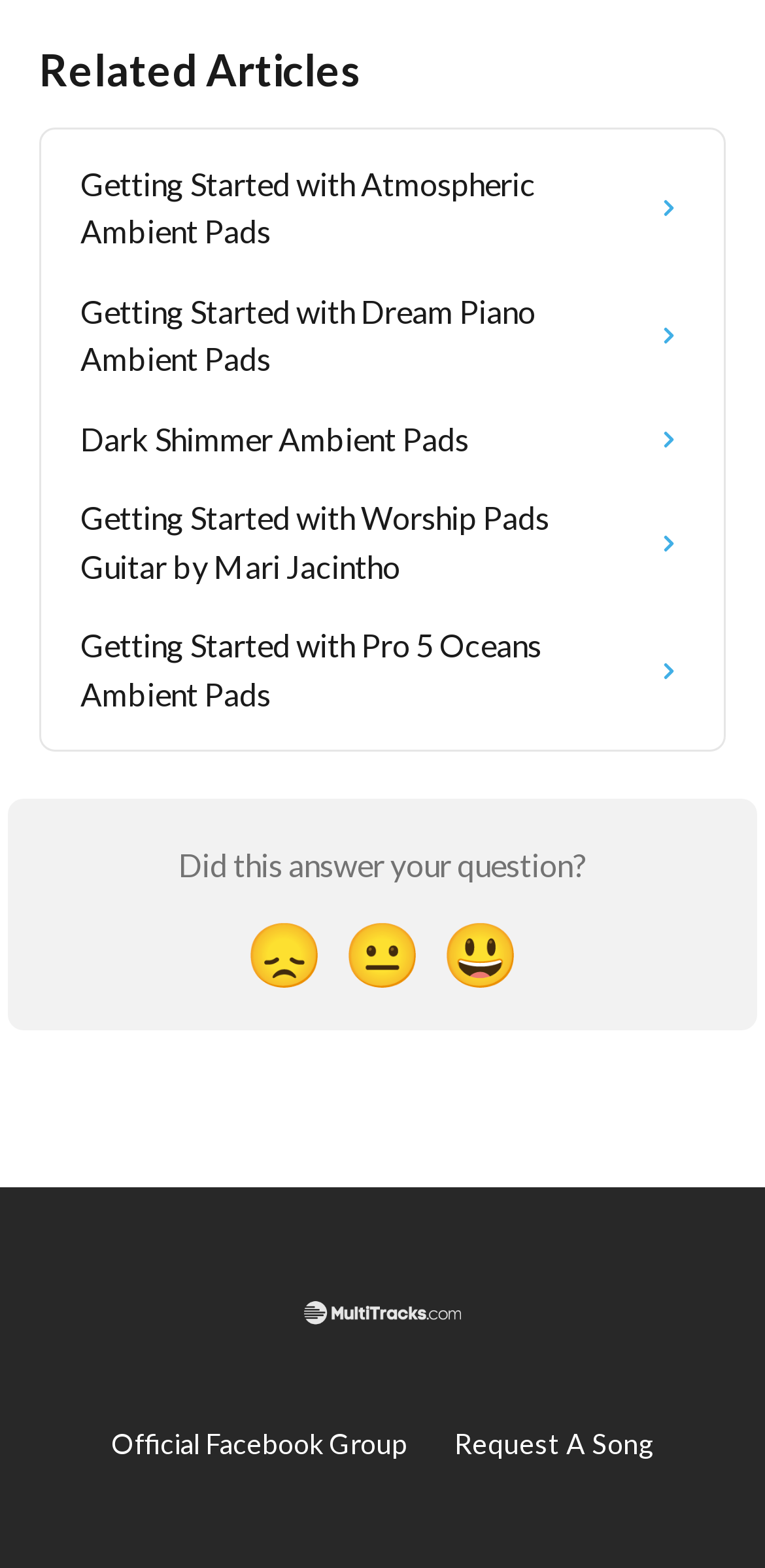Please locate the clickable area by providing the bounding box coordinates to follow this instruction: "Click on 'Getting Started with Atmospheric Ambient Pads'".

[0.074, 0.093, 0.926, 0.174]